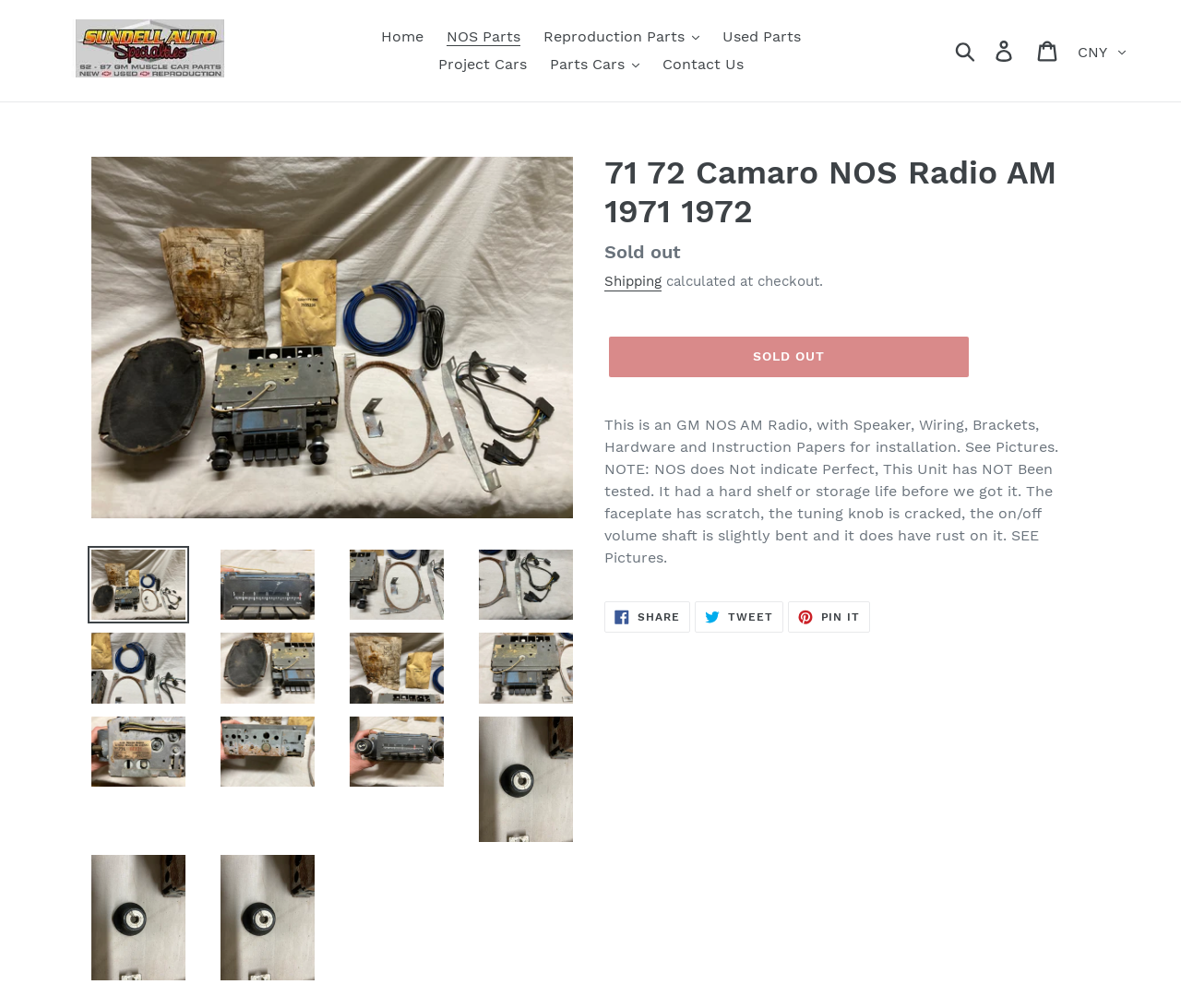What is the status of the product?
From the screenshot, supply a one-word or short-phrase answer.

Sold out